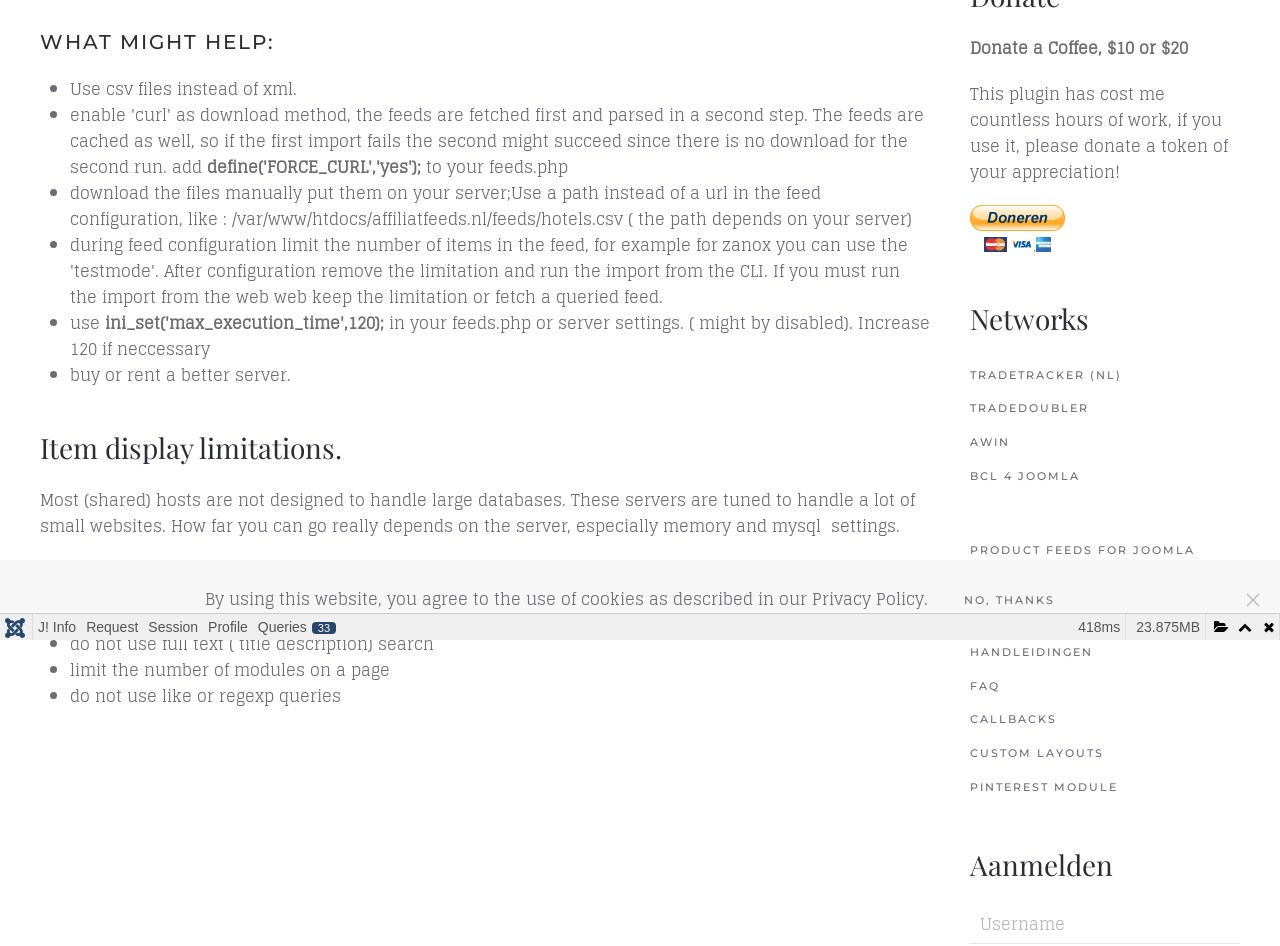Please determine the bounding box coordinates for the UI element described as: "Faq".

[0.758, 0.708, 0.969, 0.744]